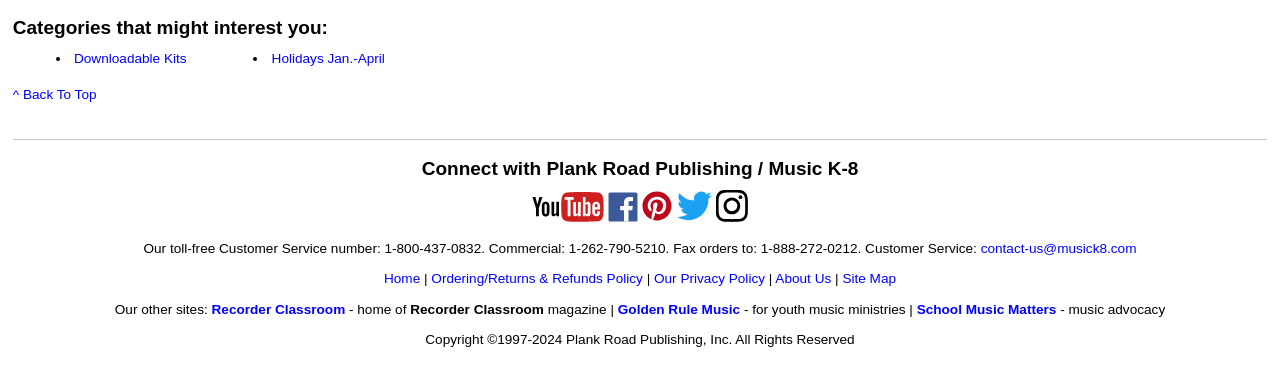Respond to the question with just a single word or phrase: 
What is the website's copyright information?

Copyright 1997-2024 Plank Road Publishing, Inc.